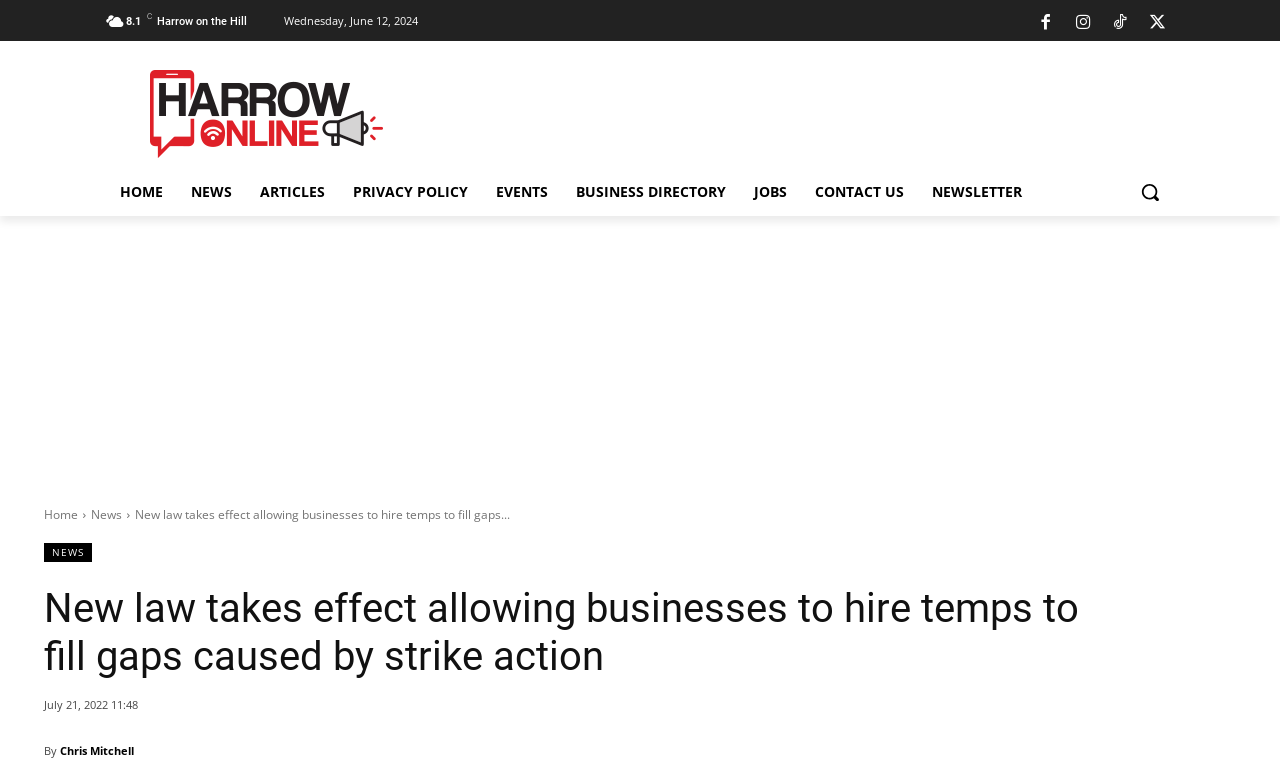Please identify the bounding box coordinates for the region that you need to click to follow this instruction: "Visit the NEWS section".

[0.138, 0.217, 0.192, 0.279]